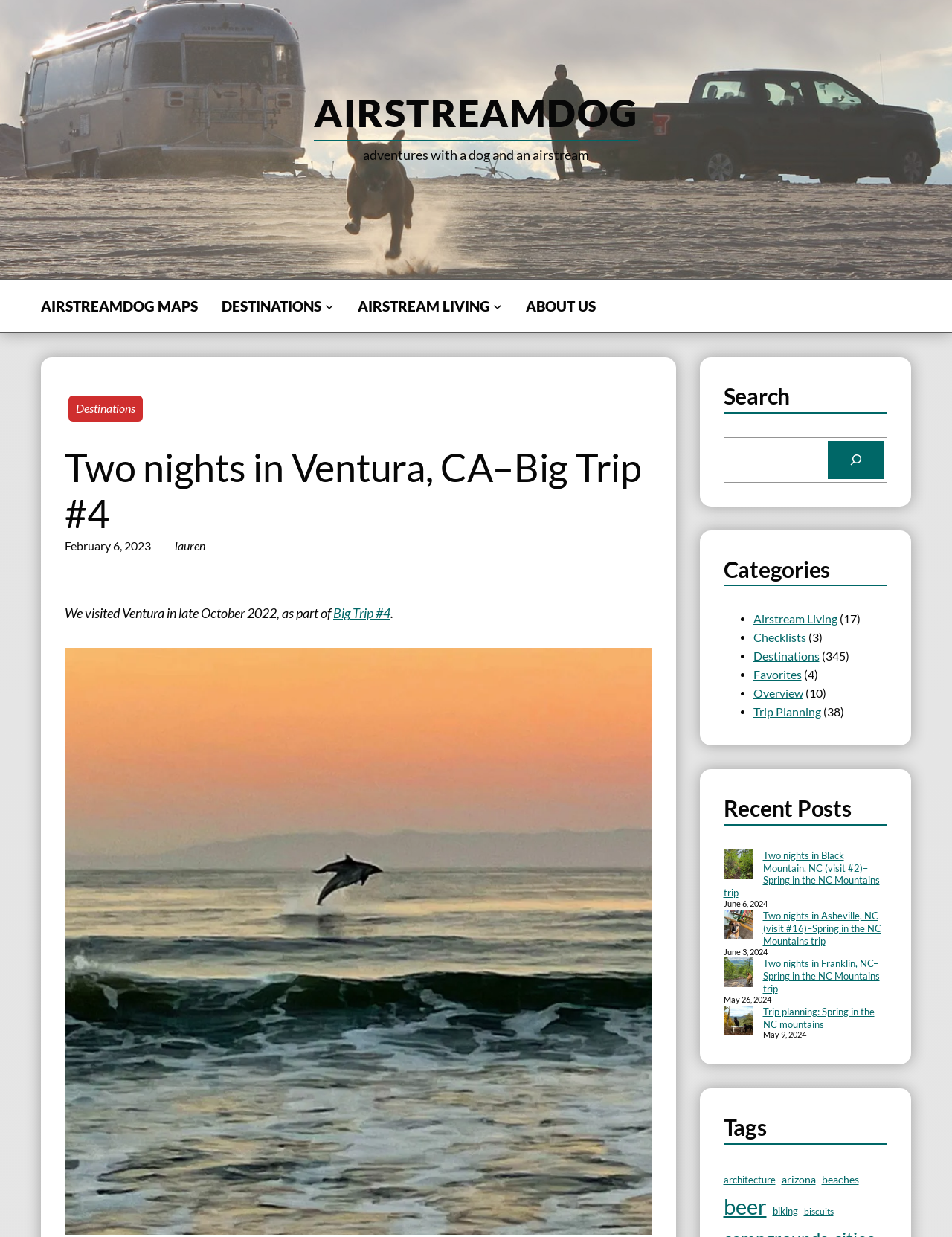Identify the bounding box coordinates necessary to click and complete the given instruction: "Explore the ministries".

None